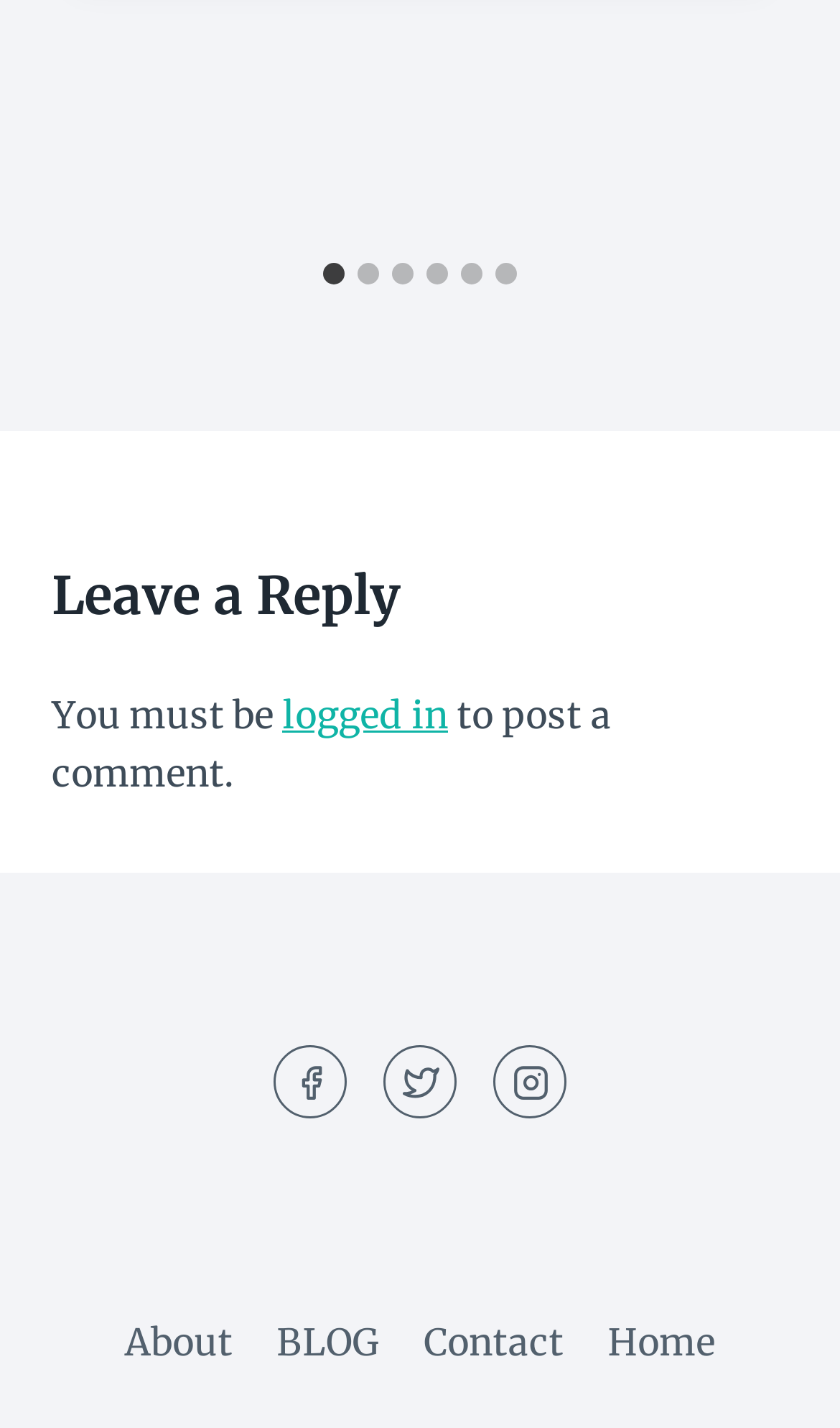Pinpoint the bounding box coordinates of the clickable element to carry out the following instruction: "Select slide 1."

[0.385, 0.184, 0.41, 0.199]